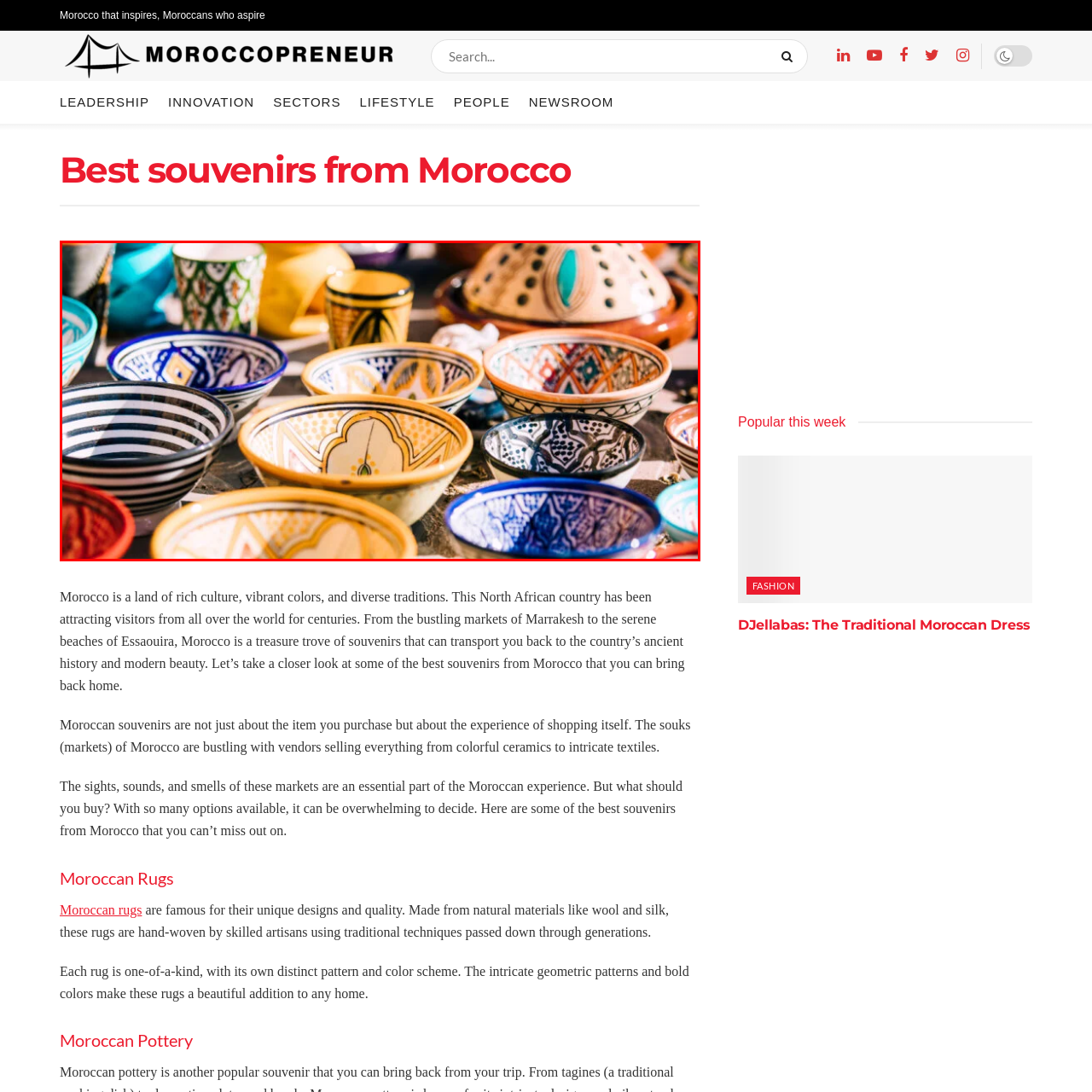Examine the picture highlighted with a red border, Where are these pottery pieces often found? Please respond with a single word or phrase.

Souks (markets)